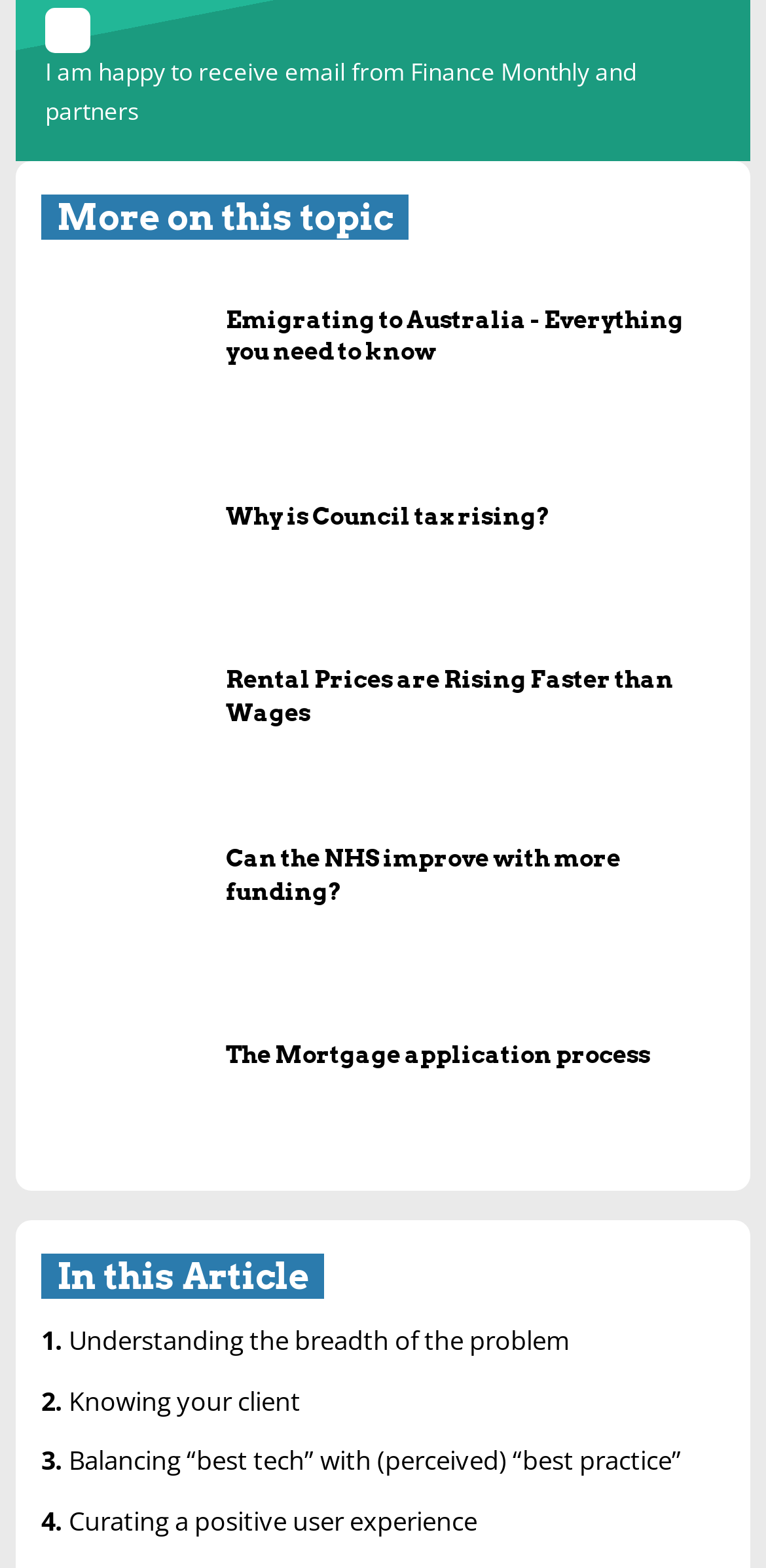Please find the bounding box for the UI component described as follows: "parent_node: The Mortgage application process".

[0.054, 0.626, 0.25, 0.722]